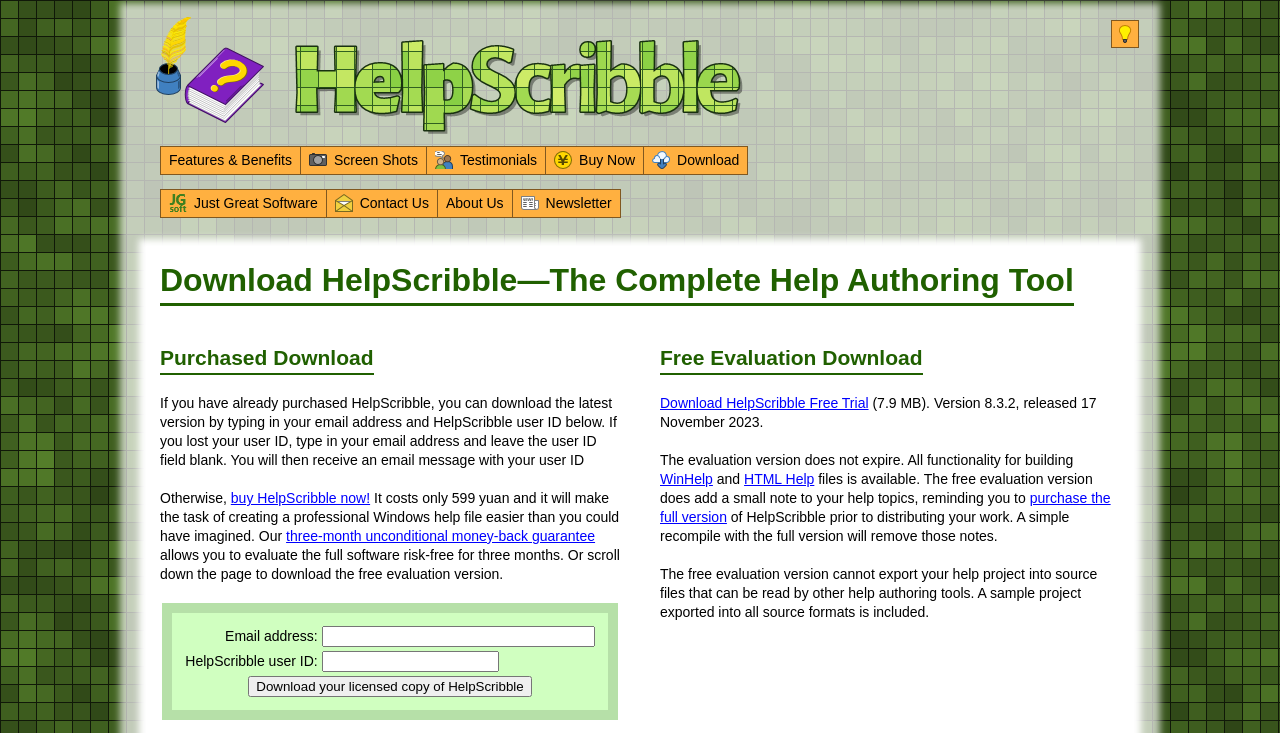What is the limitation of the free evaluation version?
Carefully analyze the image and provide a thorough answer to the question.

The limitation of the free evaluation version can be found in the StaticText 'The free evaluation version does add a small note to your help topics, reminding you to purchase the full version prior to distributing your work.' which explains that the free evaluation version adds a small note to the help topics created with it.